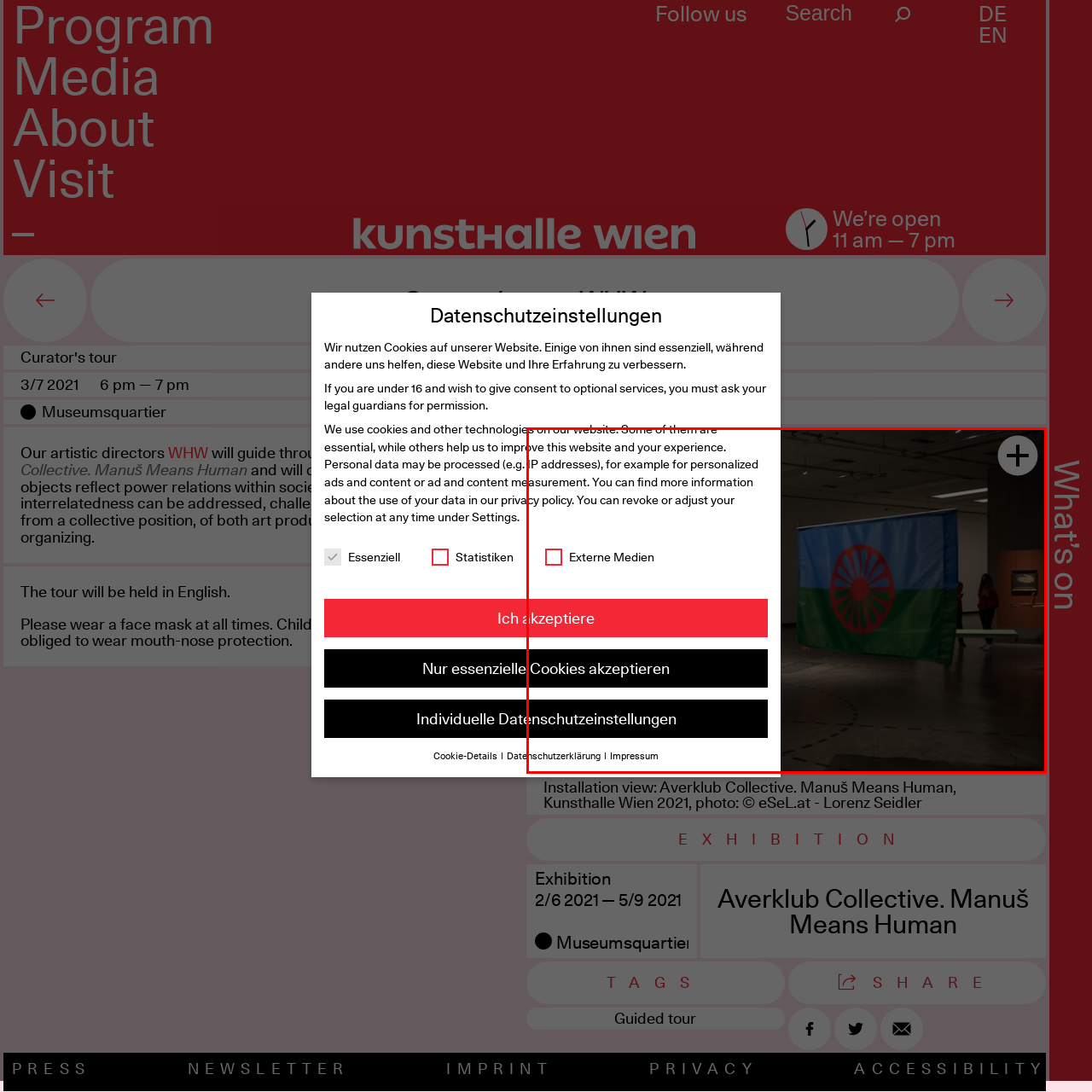What is the central symbol on the Romani flag?
View the image encased in the red bounding box and respond with a detailed answer informed by the visual information.

The Romani flag features a central red wheel, which is a symbol of the Romani people's identity and heritage, as mentioned in the caption.